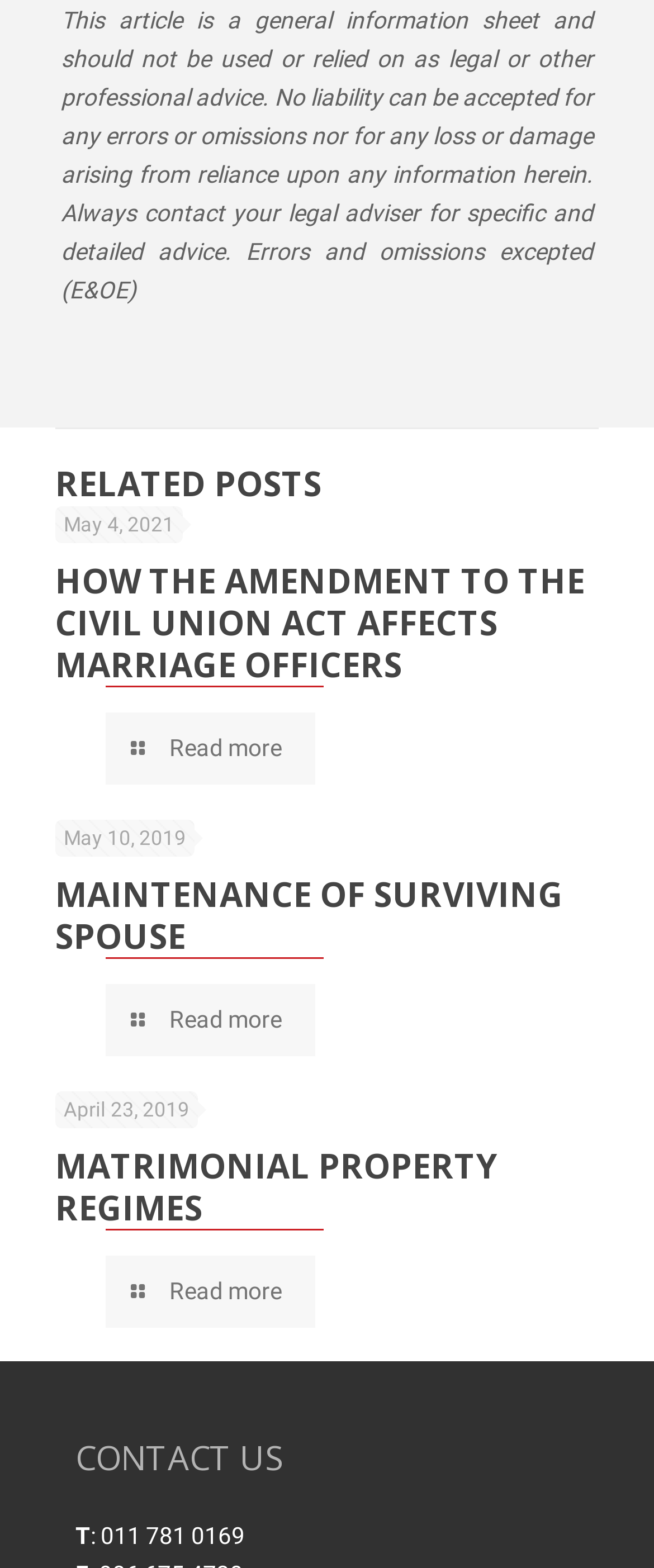What is the contact phone number?
Please respond to the question thoroughly and include all relevant details.

I found the contact information section at the bottom of the webpage, which includes the phone number 011 781 0169.